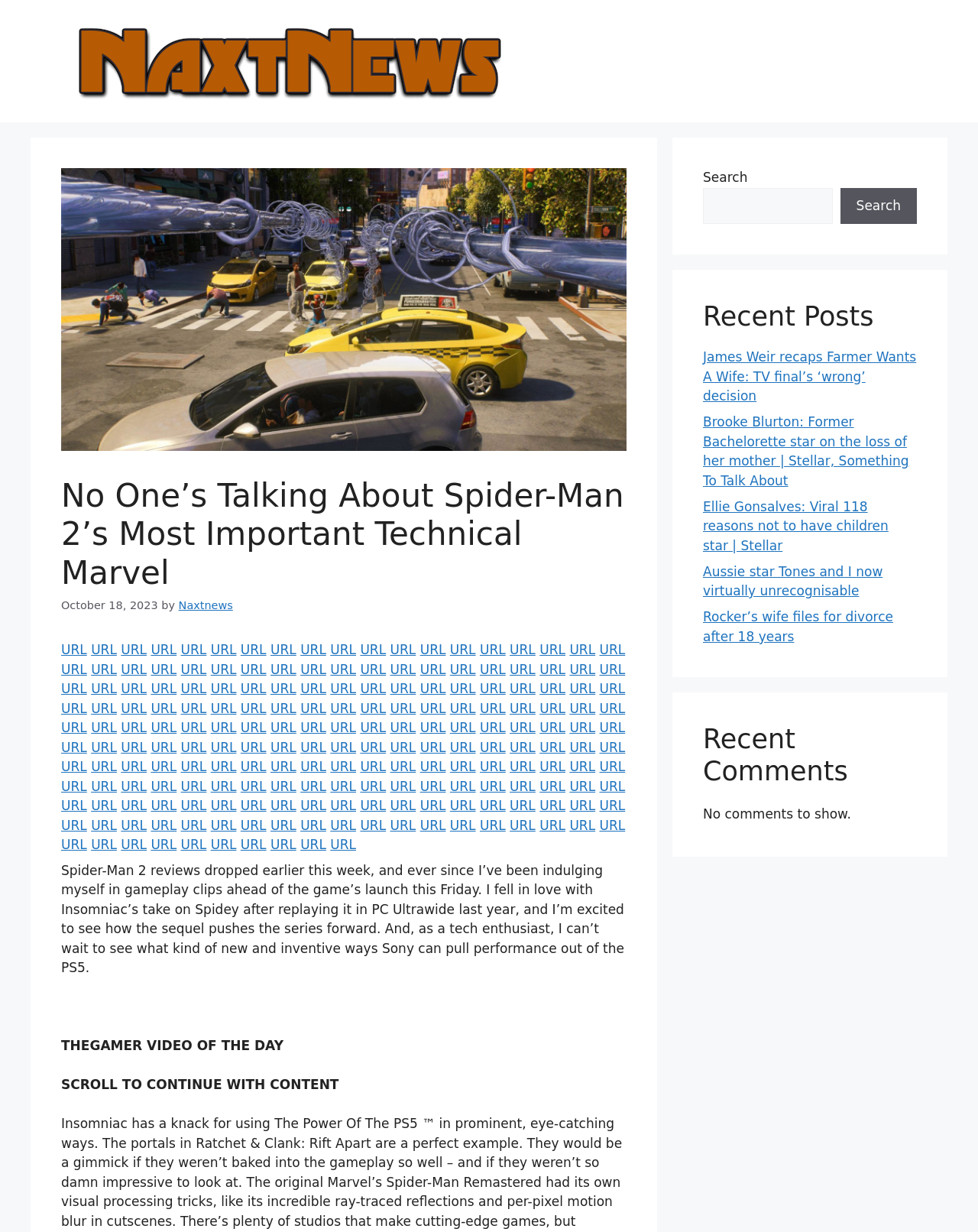Please find the bounding box coordinates of the clickable region needed to complete the following instruction: "Check the publication date". The bounding box coordinates must consist of four float numbers between 0 and 1, i.e., [left, top, right, bottom].

[0.062, 0.487, 0.161, 0.497]